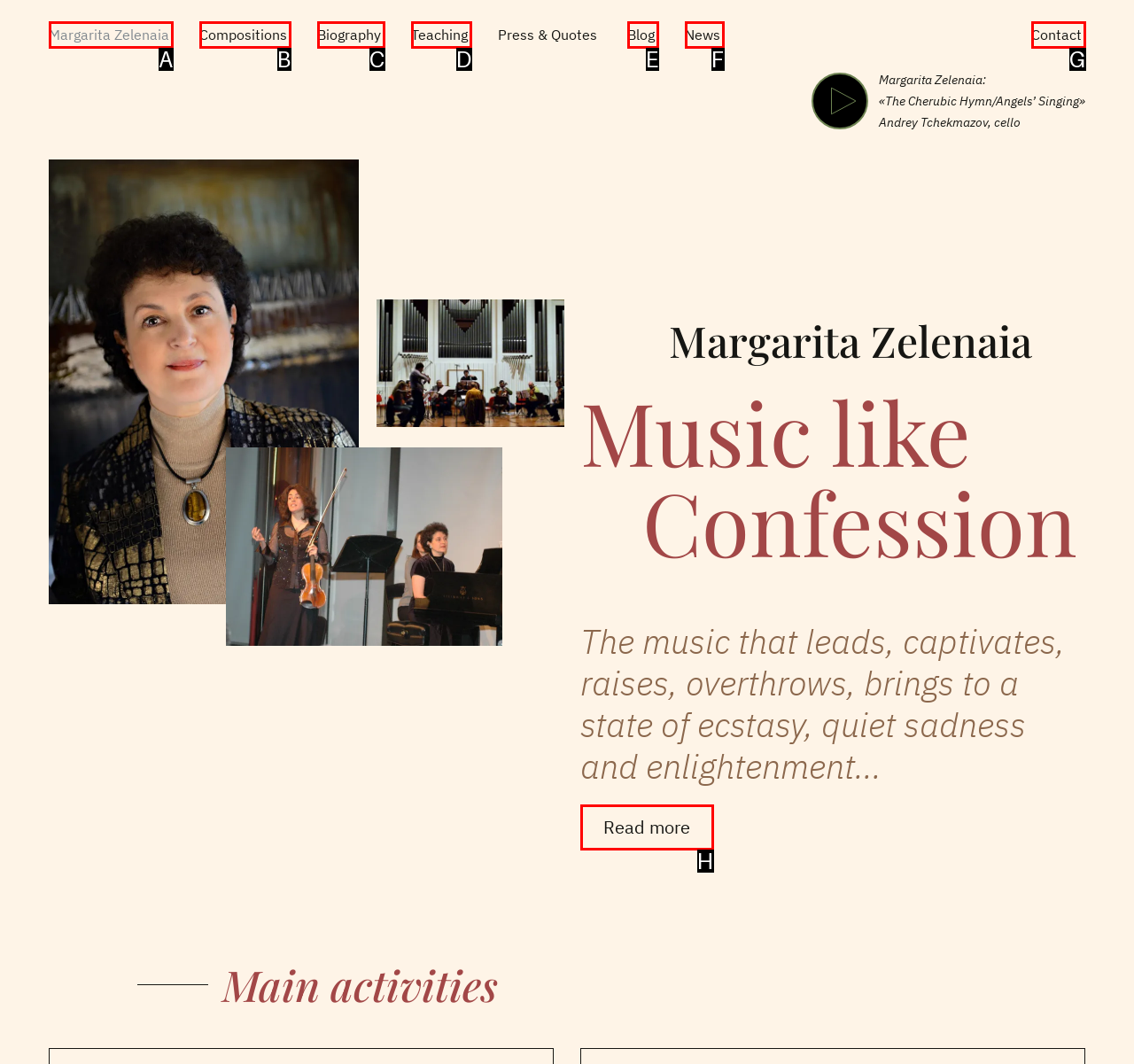Identify the HTML element that corresponds to the description: Read more Provide the letter of the correct option directly.

H